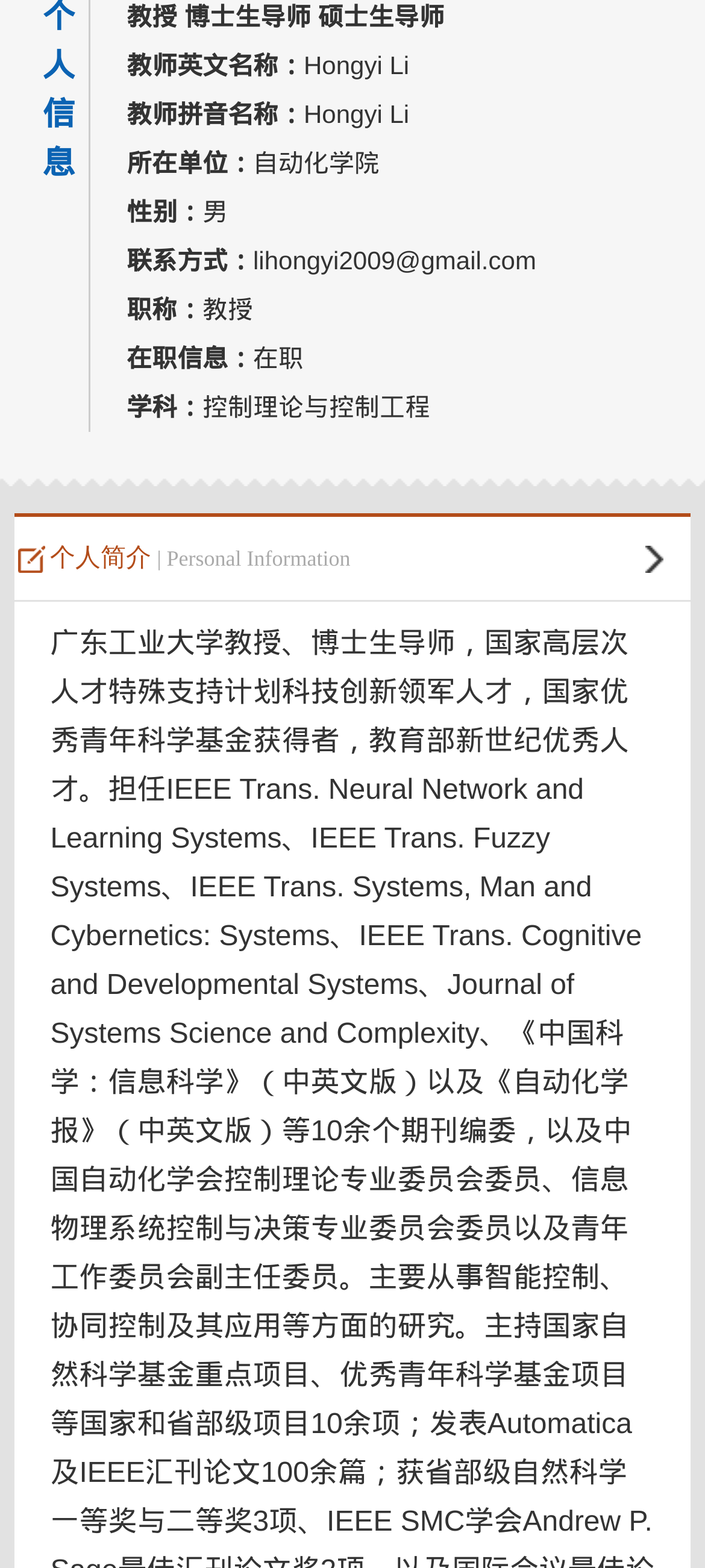Locate the bounding box of the UI element described in the following text: "我的相册".

[0.149, 0.013, 0.954, 0.036]